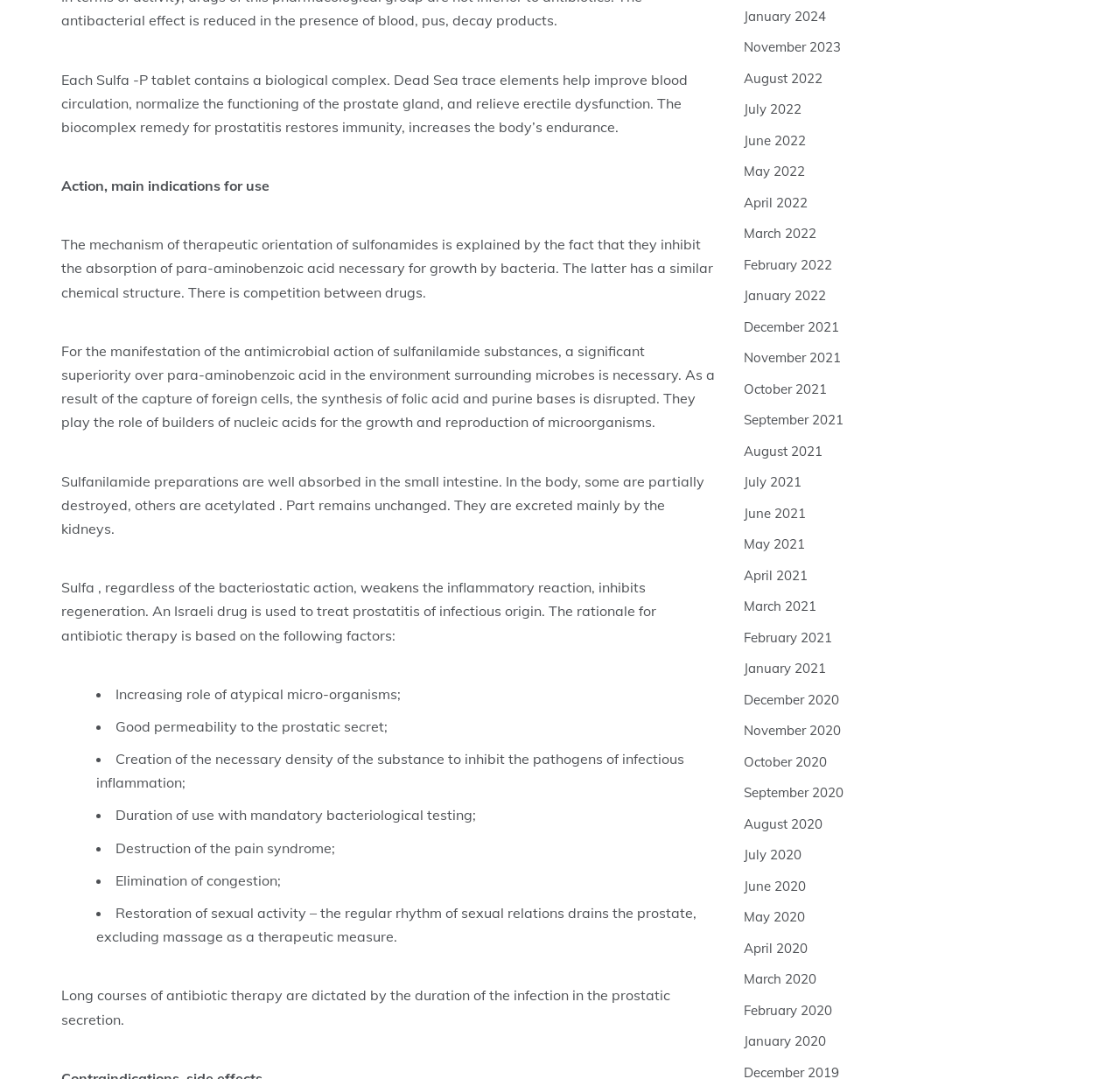Please answer the following question using a single word or phrase: 
What is the recommended duration of antibiotic therapy for prostatitis?

Long courses